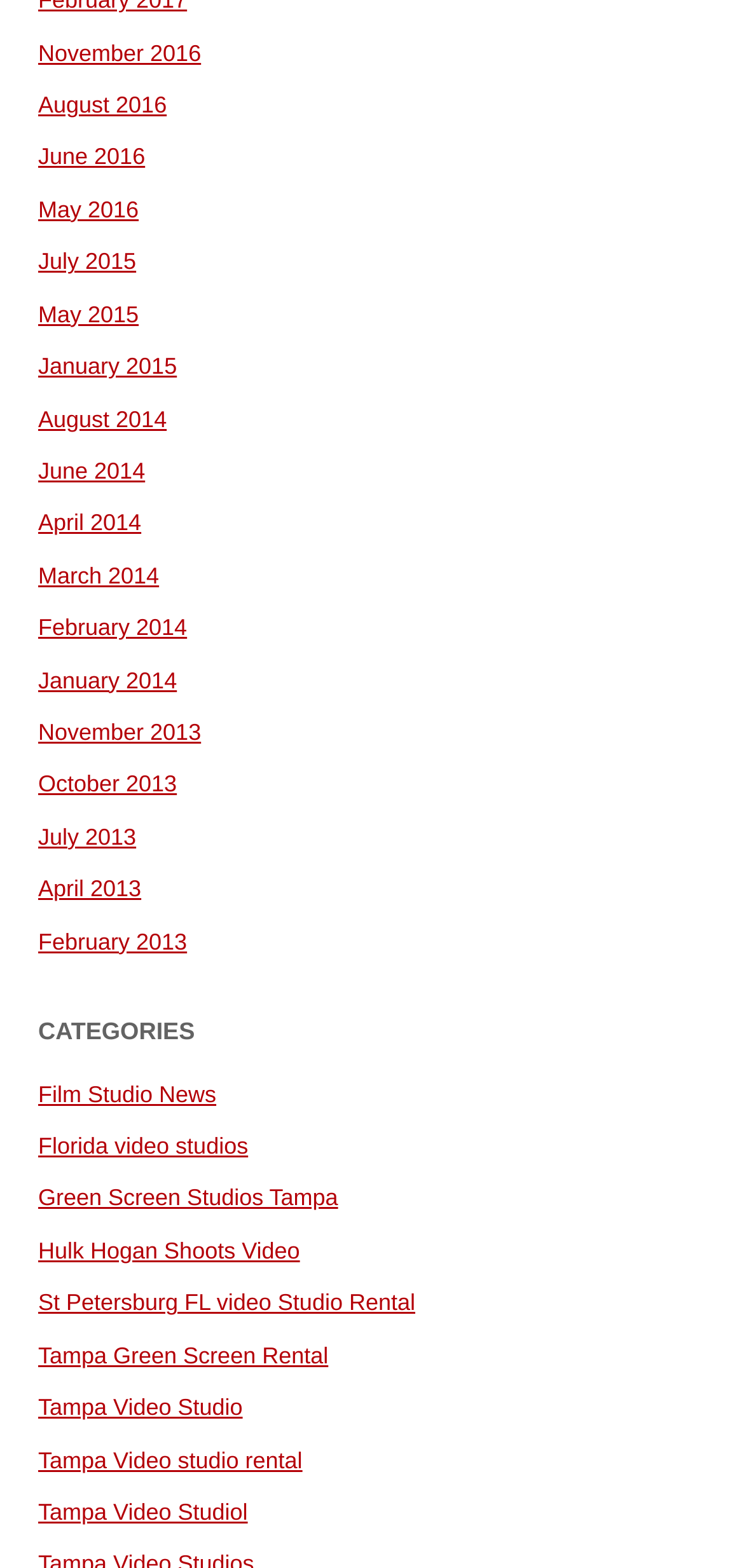Please identify the bounding box coordinates of the clickable area that will allow you to execute the instruction: "View November 2016 archives".

[0.051, 0.025, 0.27, 0.042]